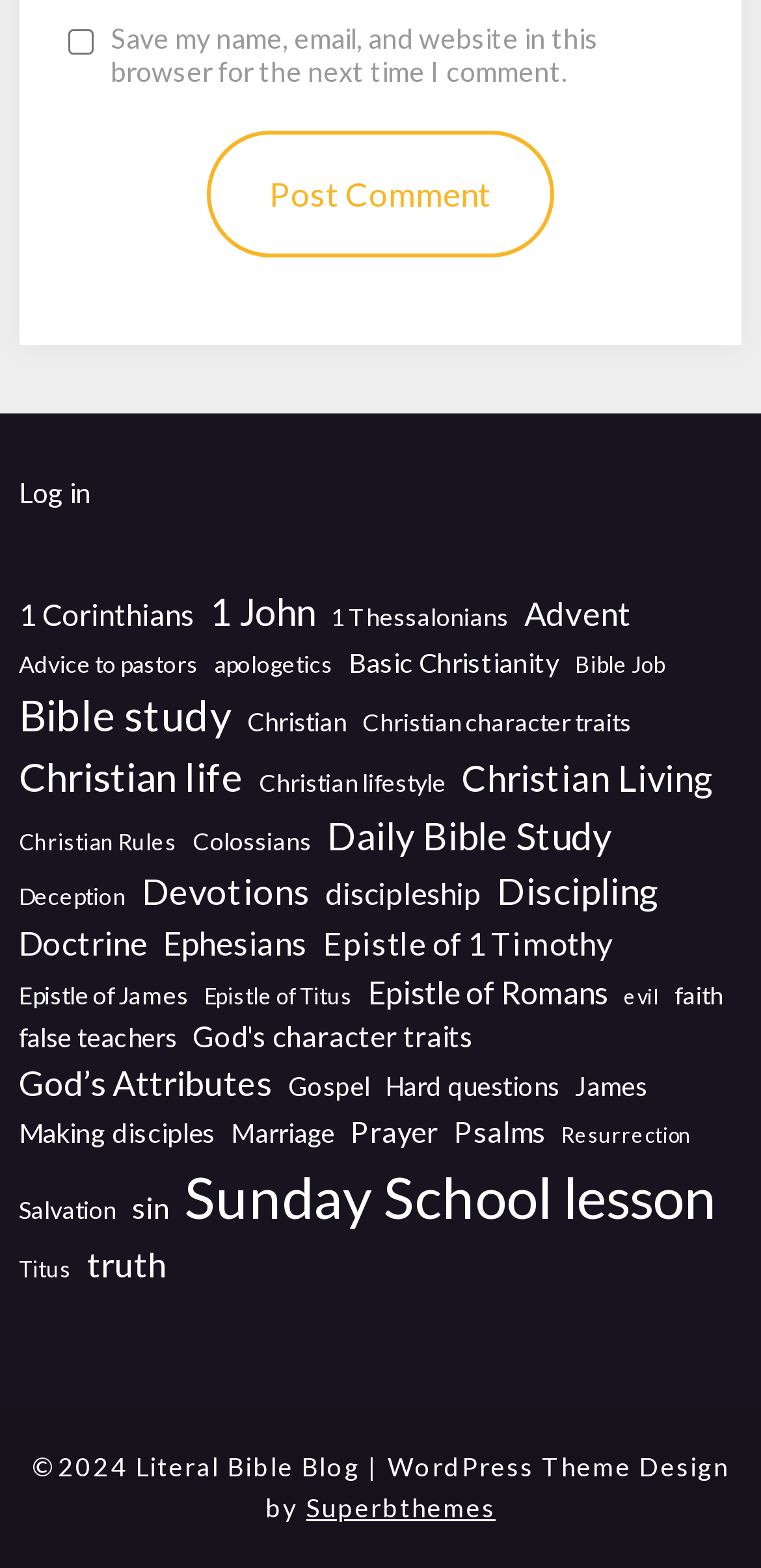Identify the bounding box coordinates of the part that should be clicked to carry out this instruction: "Study Bible Job".

[0.756, 0.414, 0.874, 0.435]